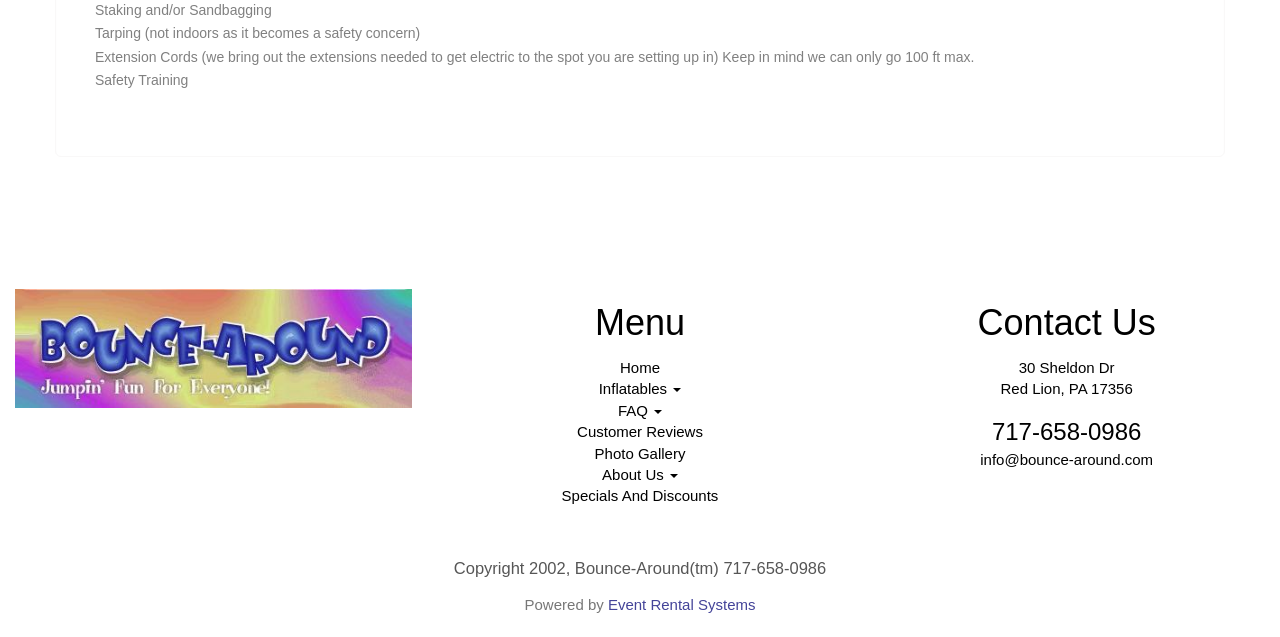Identify the bounding box coordinates of the clickable section necessary to follow the following instruction: "Click the 'Inflatables' button". The coordinates should be presented as four float numbers from 0 to 1, i.e., [left, top, right, bottom].

[0.468, 0.597, 0.532, 0.624]